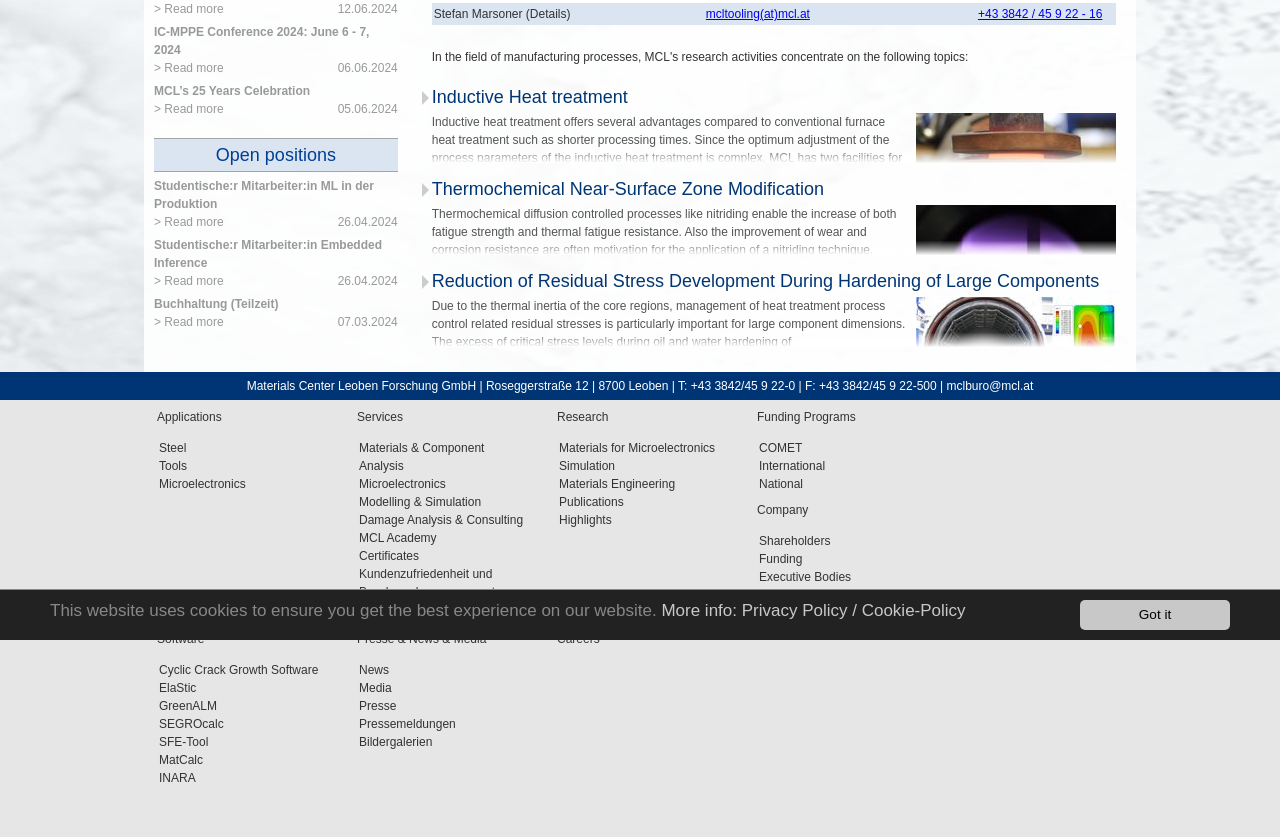Please find the bounding box for the following UI element description. Provide the coordinates in (top-left x, top-left y, bottom-right x, bottom-right y) format, with values between 0 and 1: Read more

[0.128, 0.257, 0.175, 0.274]